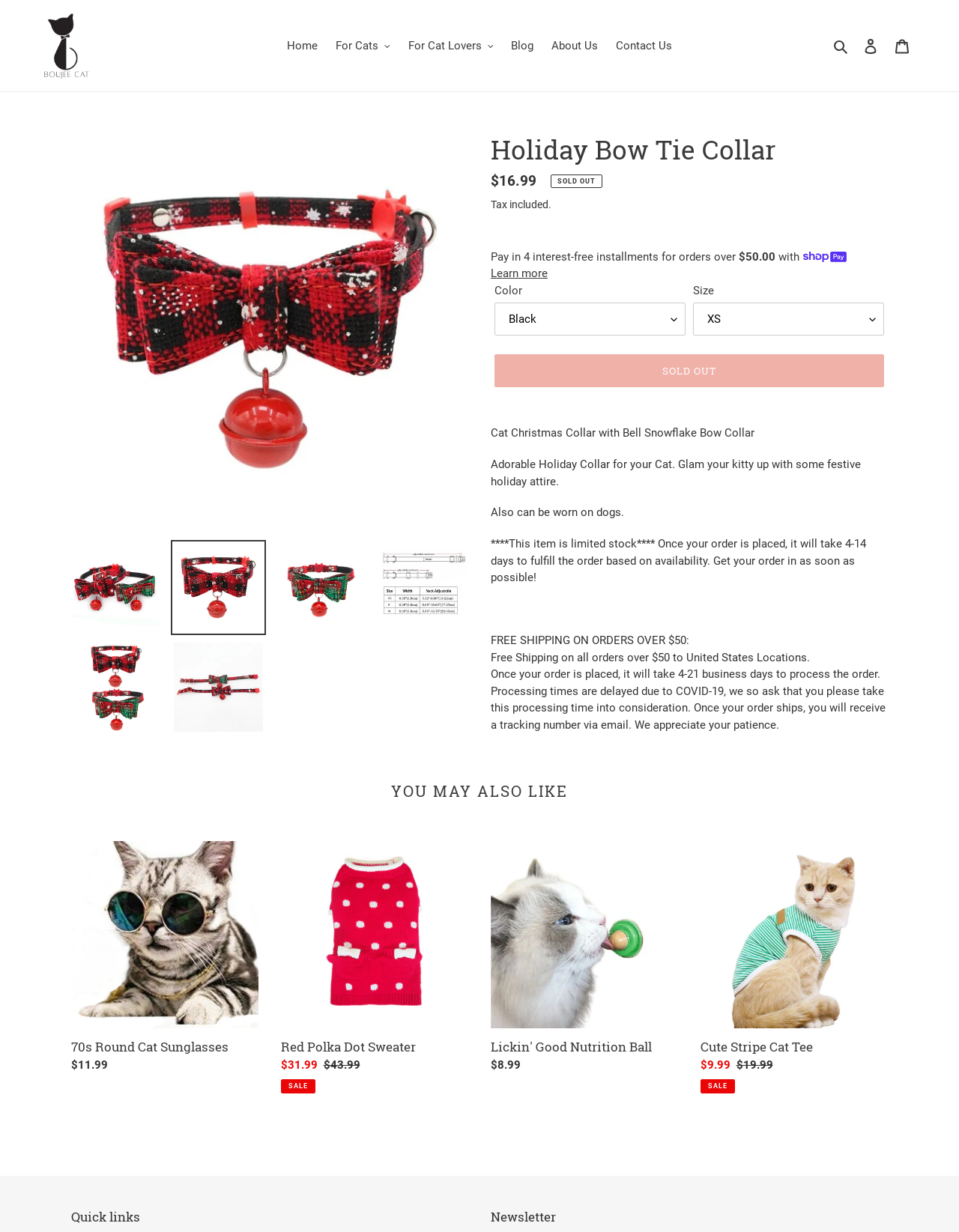Generate a thorough description of the webpage.

This webpage is about a holiday-themed cat collar with a bell and snowflake bow. At the top, there is a navigation menu with links to "Home", "For Cats", "For Cat Lovers", "Blog", "About Us", and "Contact Us". On the right side, there are buttons for "Search", "Log in", and "Cart".

Below the navigation menu, there is a large image of the holiday bow tie collar. To the right of the image, there are links to load the image into a gallery viewer.

The main content of the webpage is divided into two sections. The left section displays the product information, including the product name, price, and description. The product name is "Holiday Bow Tie Collar", and the price is $16.99. The description states that it is an adorable holiday collar for cats and can also be worn on dogs. There is also a note about the limited stock and shipping information.

The right section displays a list of recommended products, including "70s Round Cat Sunglasses", "Red Polka Dot Sweater", "Lickin' Good Nutrition Ball", and "Cute Stripe Cat Tee". Each recommended product has an image, product name, and price.

Throughout the webpage, there are various buttons and links, including "Learn more" about Shop Pay, "Color" and "Size" dropdown menus, and a "Sold out" button.